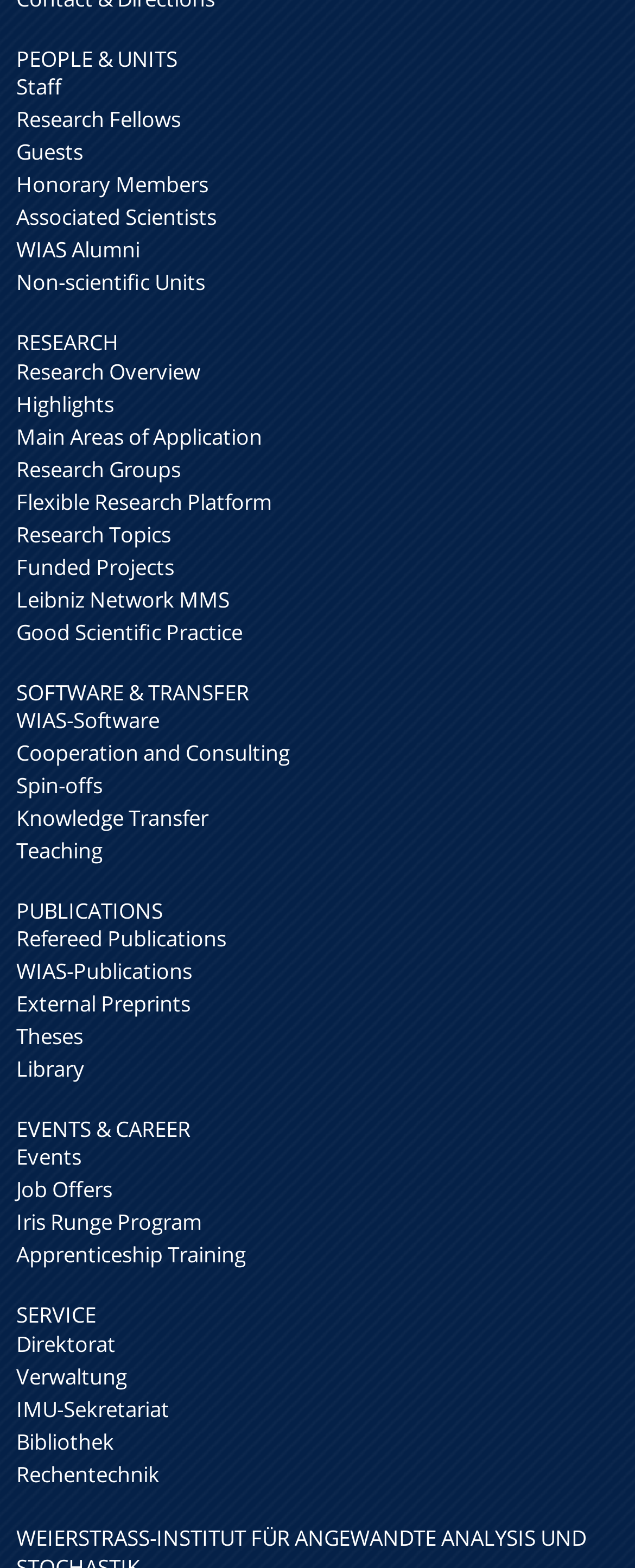Predict the bounding box of the UI element that fits this description: "Research Overview".

[0.026, 0.227, 0.315, 0.246]